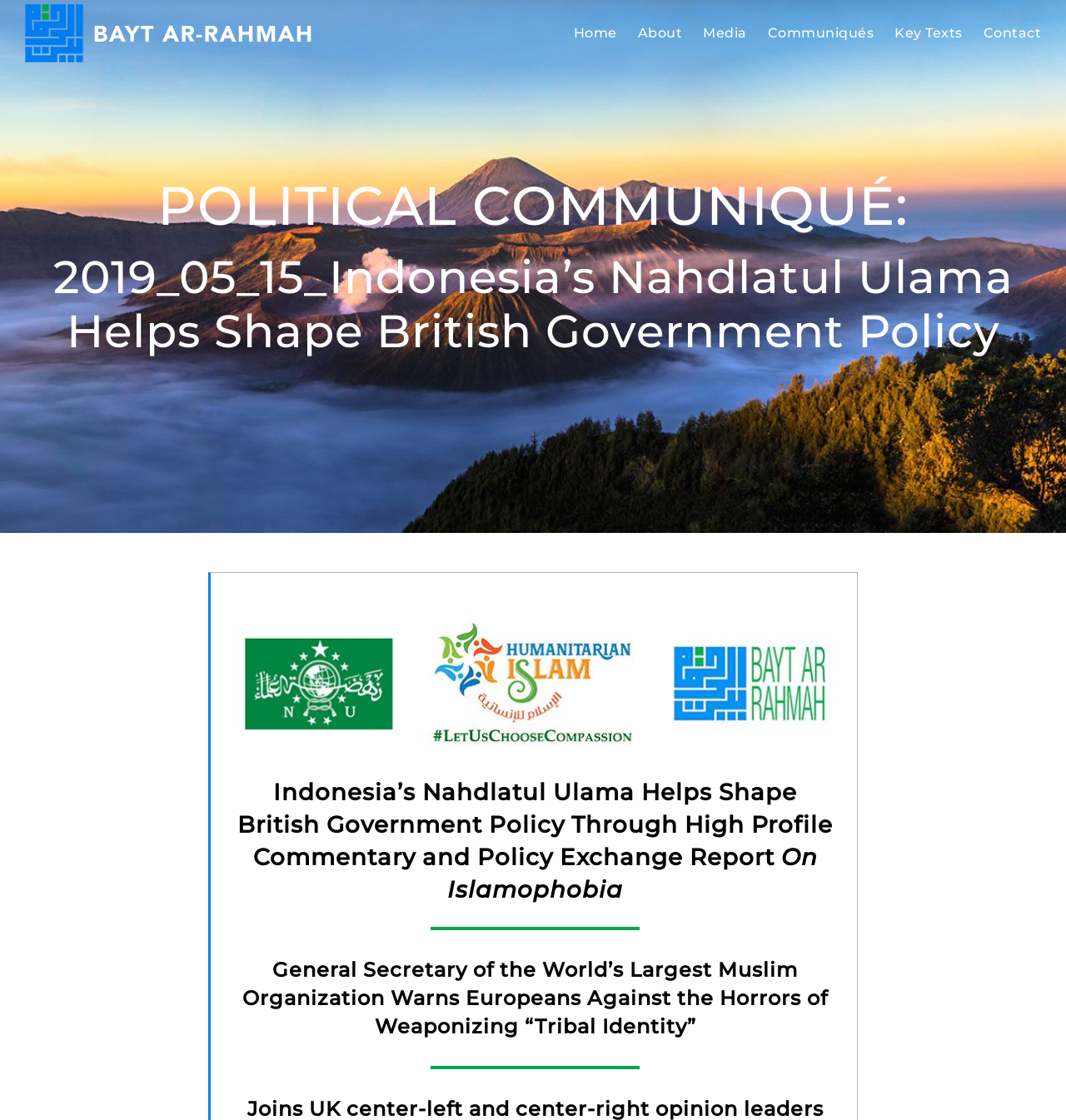Identify the bounding box coordinates of the area that should be clicked in order to complete the given instruction: "Go to Top". The bounding box coordinates should be four float numbers between 0 and 1, i.e., [left, top, right, bottom].

[0.904, 0.926, 0.941, 0.952]